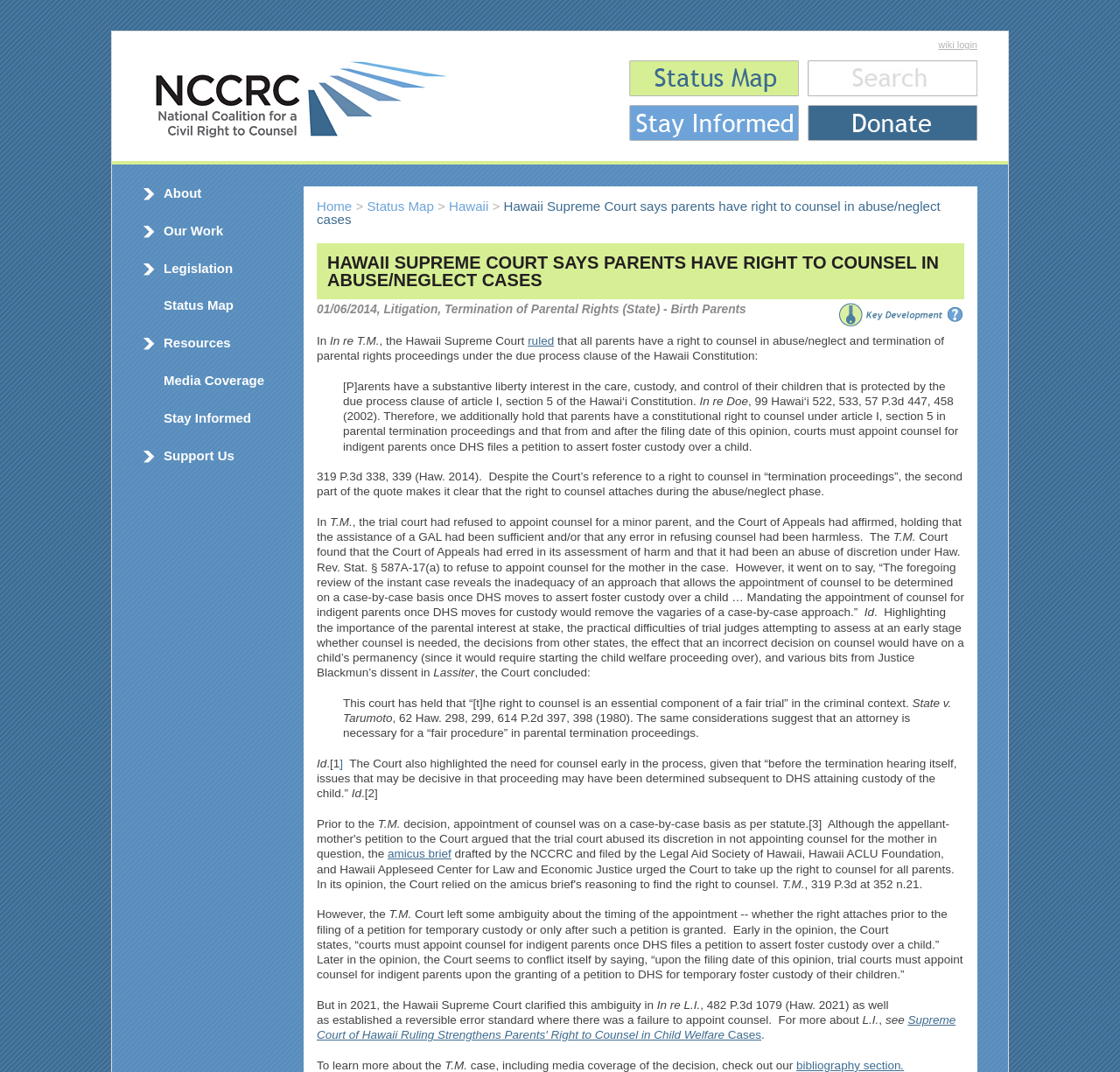Please mark the clickable region by giving the bounding box coordinates needed to complete this instruction: "Click the 'Back to home page' link".

[0.12, 0.056, 0.401, 0.135]